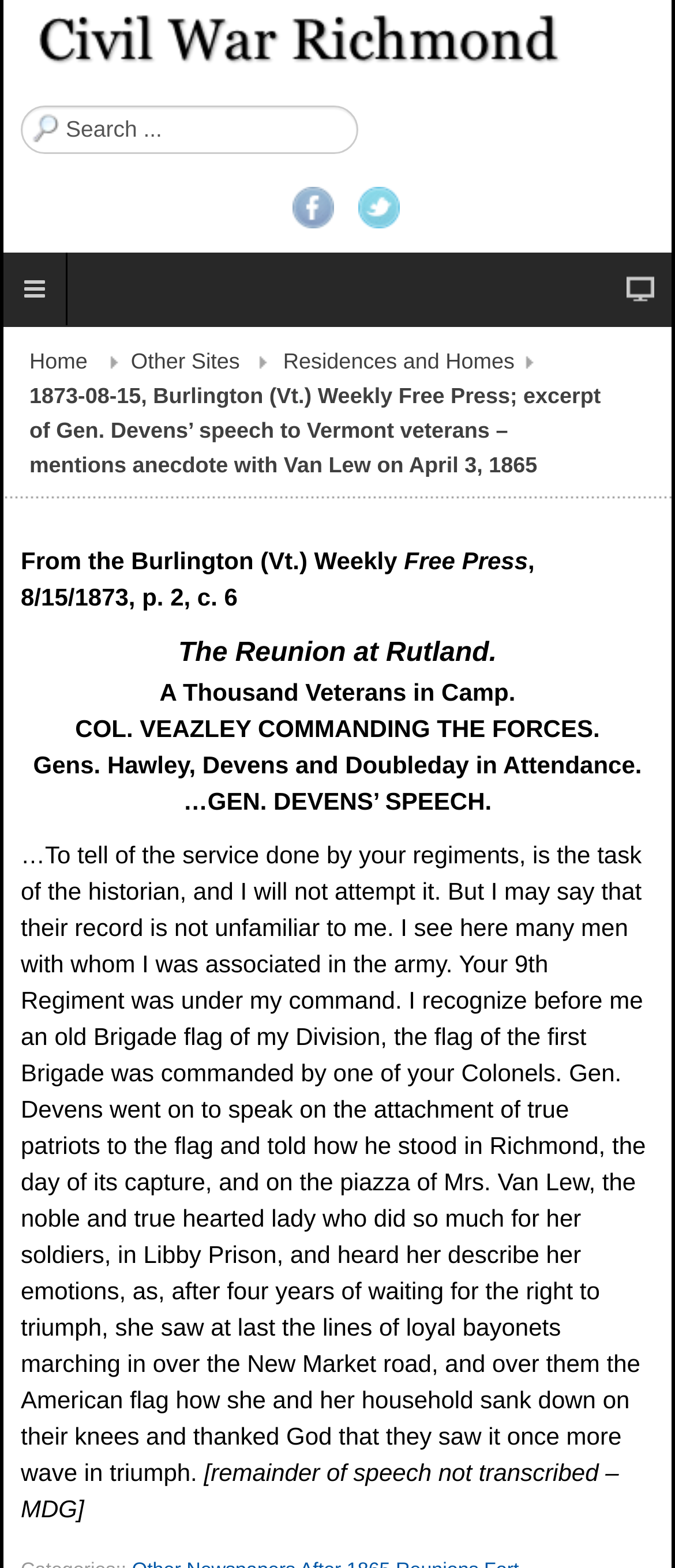Given the content of the image, can you provide a detailed answer to the question?
What is the date of the newspaper article mentioned on this webpage?

The answer can be found by looking at the StaticText element with the text '1873-08-15, Burlington (Vt.) Weekly Free Press; excerpt of Gen. Devens’ speech to Vermont veterans – mentions anecdote with Van Lew on April 3, 1865' which suggests that the date of the newspaper article is August 15, 1873.